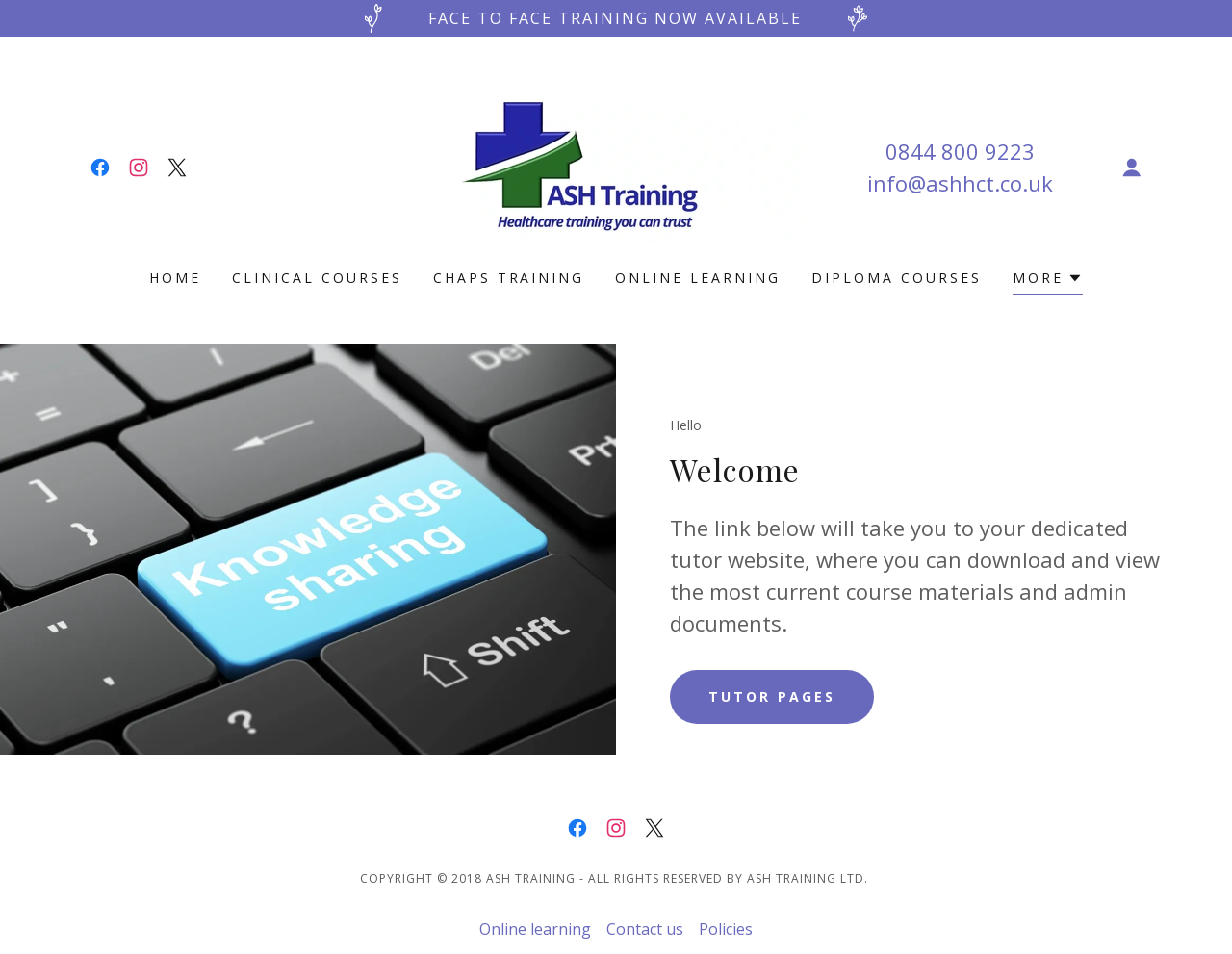Kindly determine the bounding box coordinates for the clickable area to achieve the given instruction: "Visit TUTOR PAGES".

[0.544, 0.702, 0.709, 0.758]